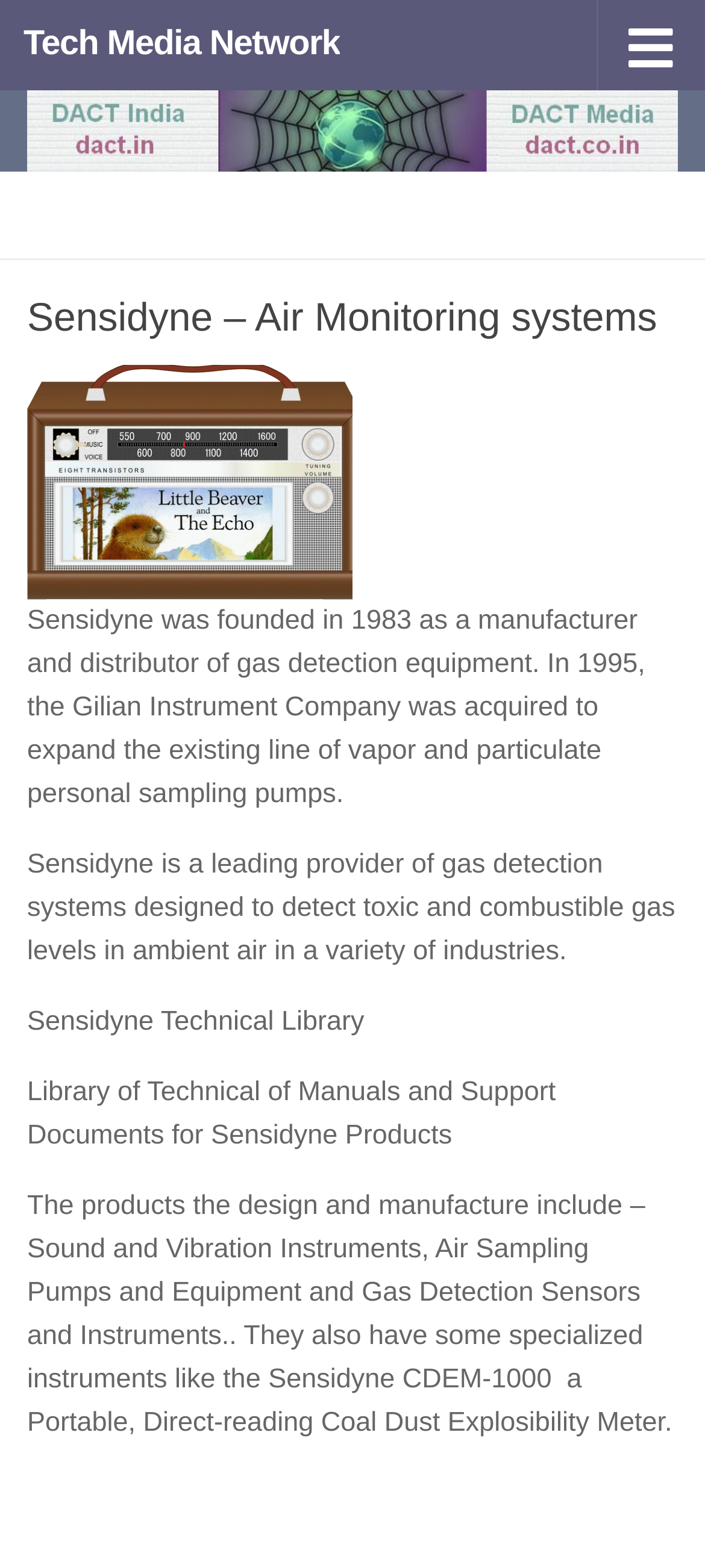Please answer the following question using a single word or phrase: 
What year was Sensidyne founded?

1983